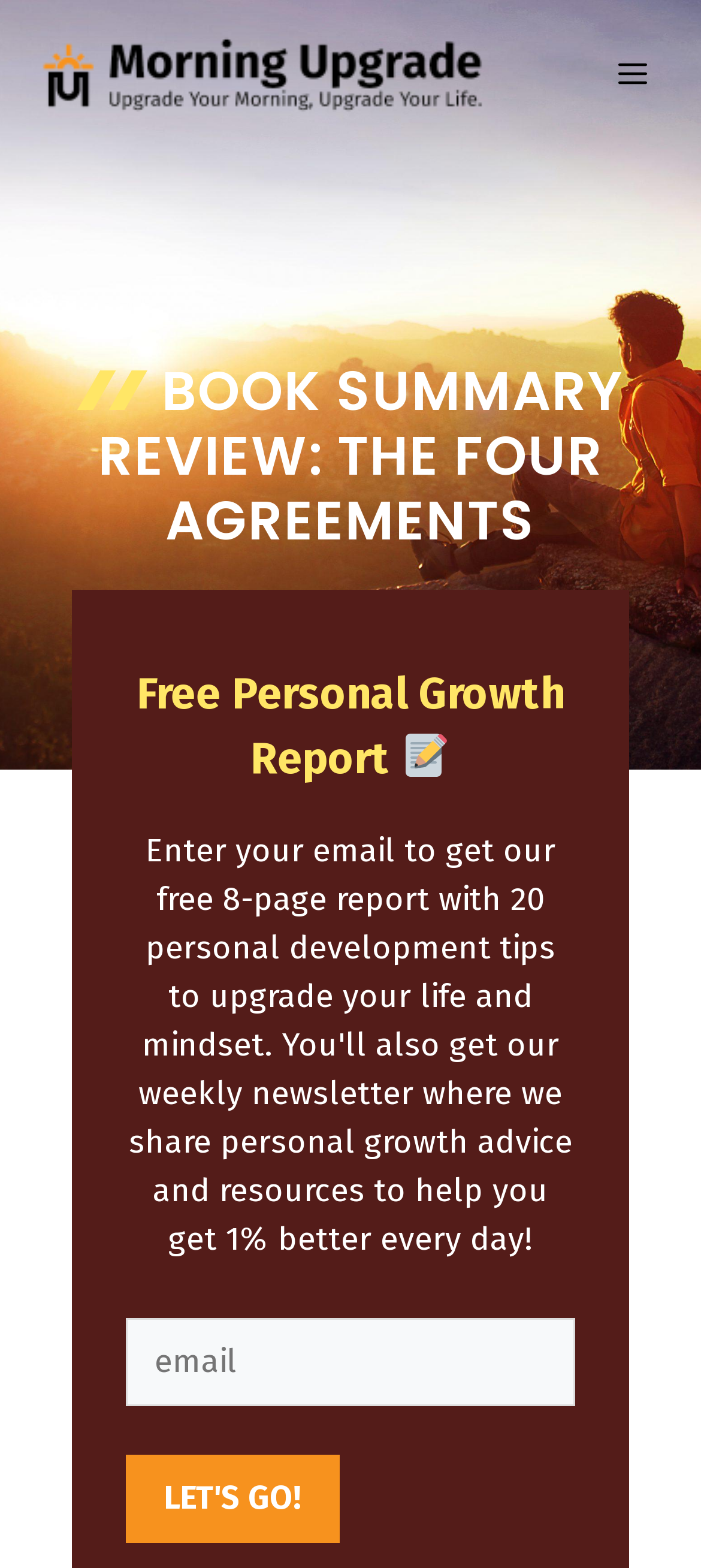Please find the bounding box for the UI component described as follows: "Menu".

[0.882, 0.036, 0.974, 0.06]